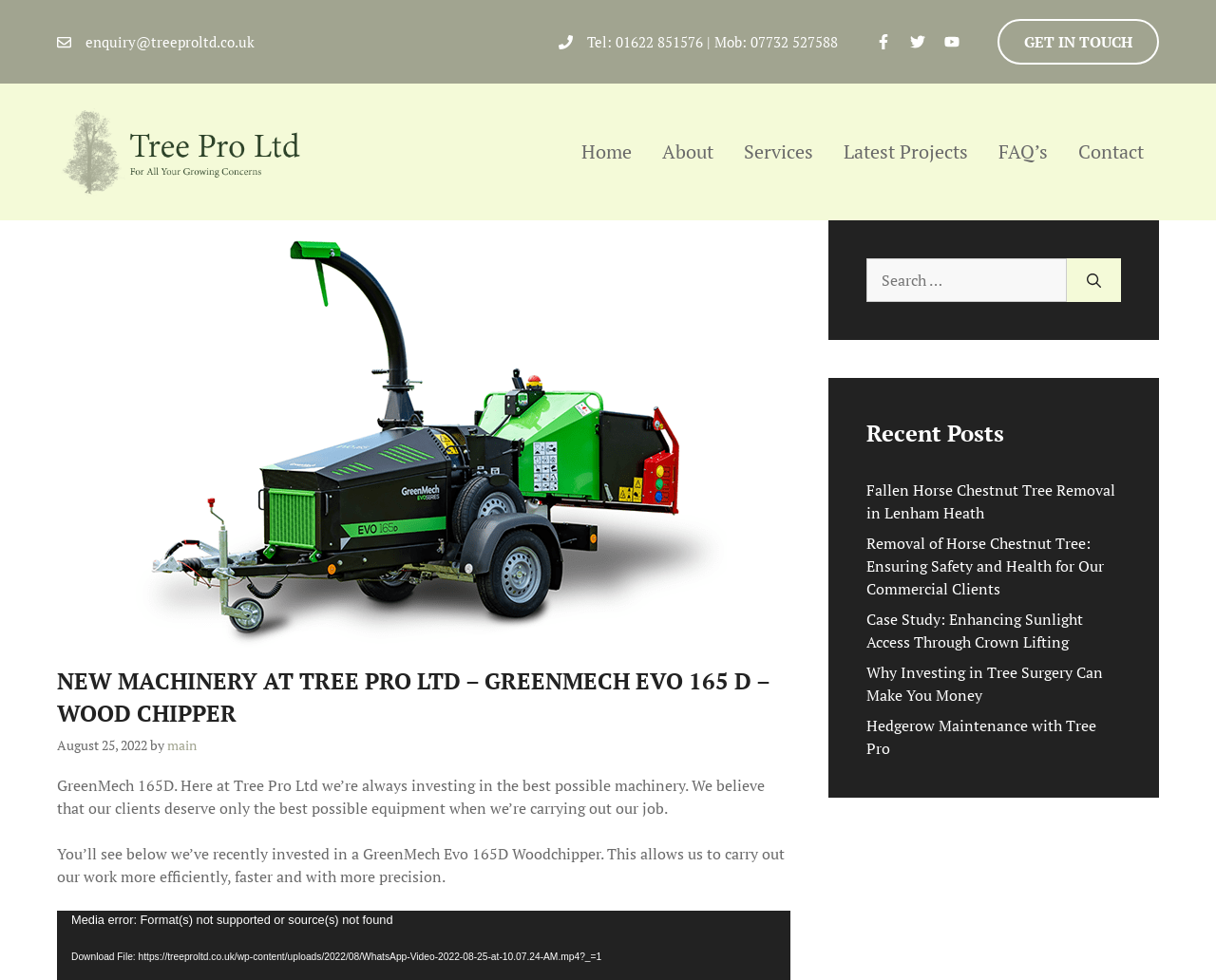Determine the bounding box coordinates of the target area to click to execute the following instruction: "Go to the previous post."

None